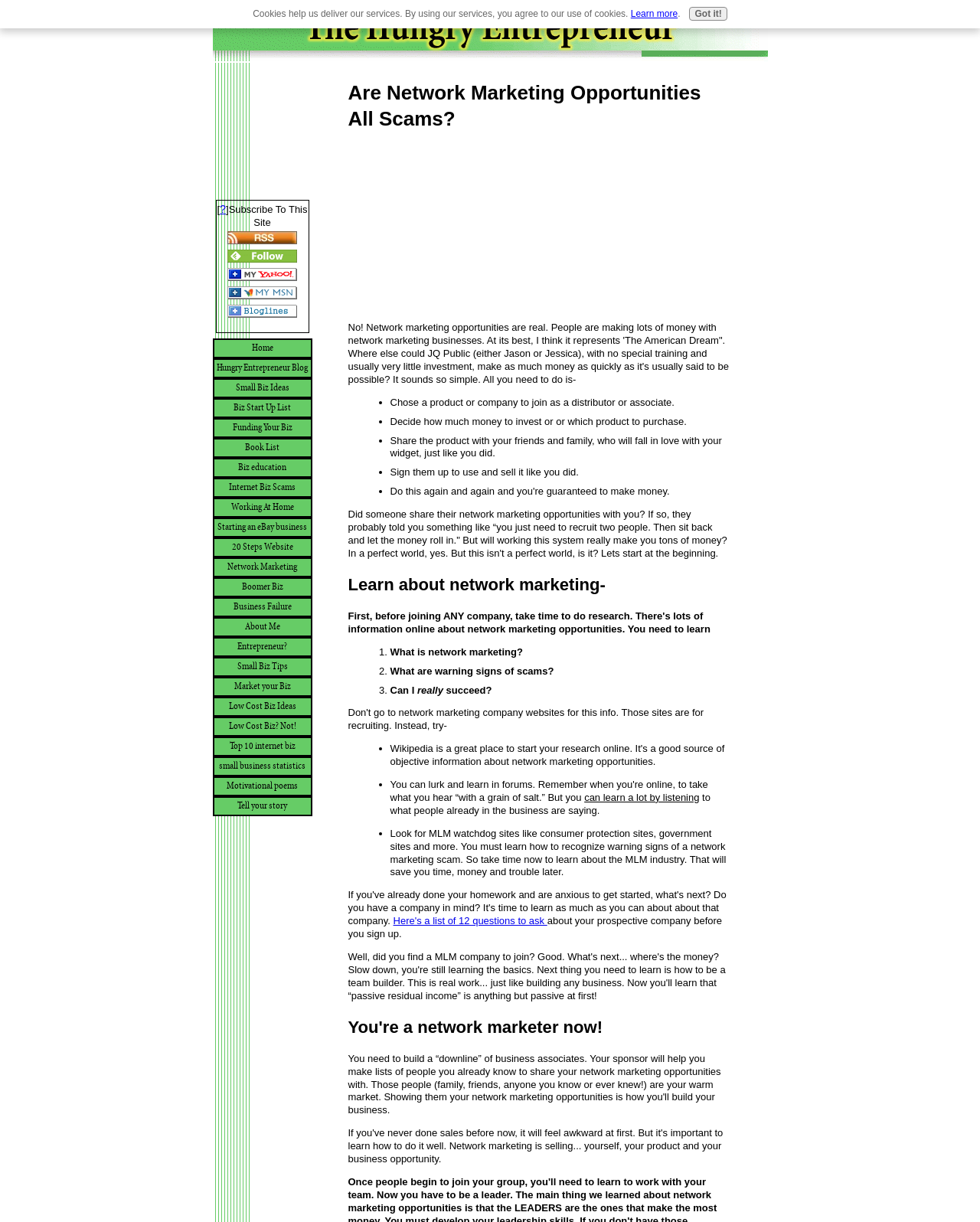What is the warning about in the webpage?
Provide an in-depth and detailed answer to the question.

The webpage is warning readers about the potential scams in the network marketing industry and providing guidance on how to recognize and avoid them.